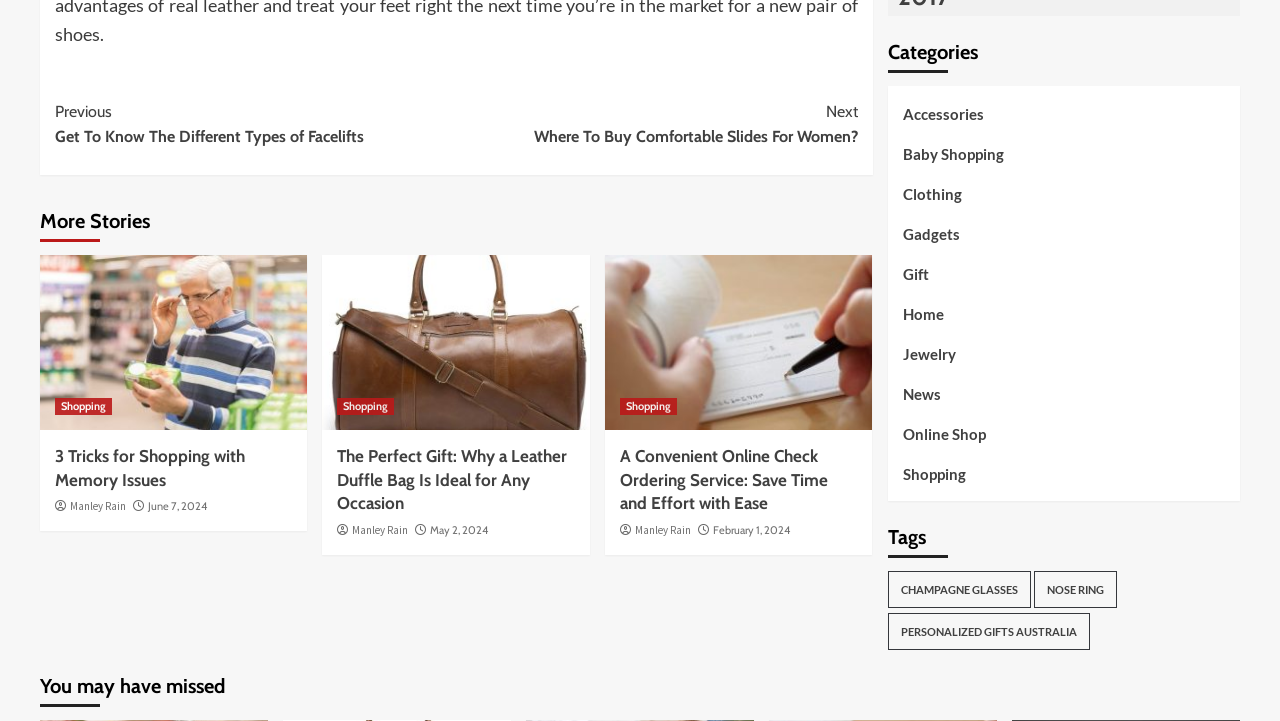What is the title of the first article?
Look at the image and respond with a one-word or short-phrase answer.

3 Tricks for Shopping with Memory Issues